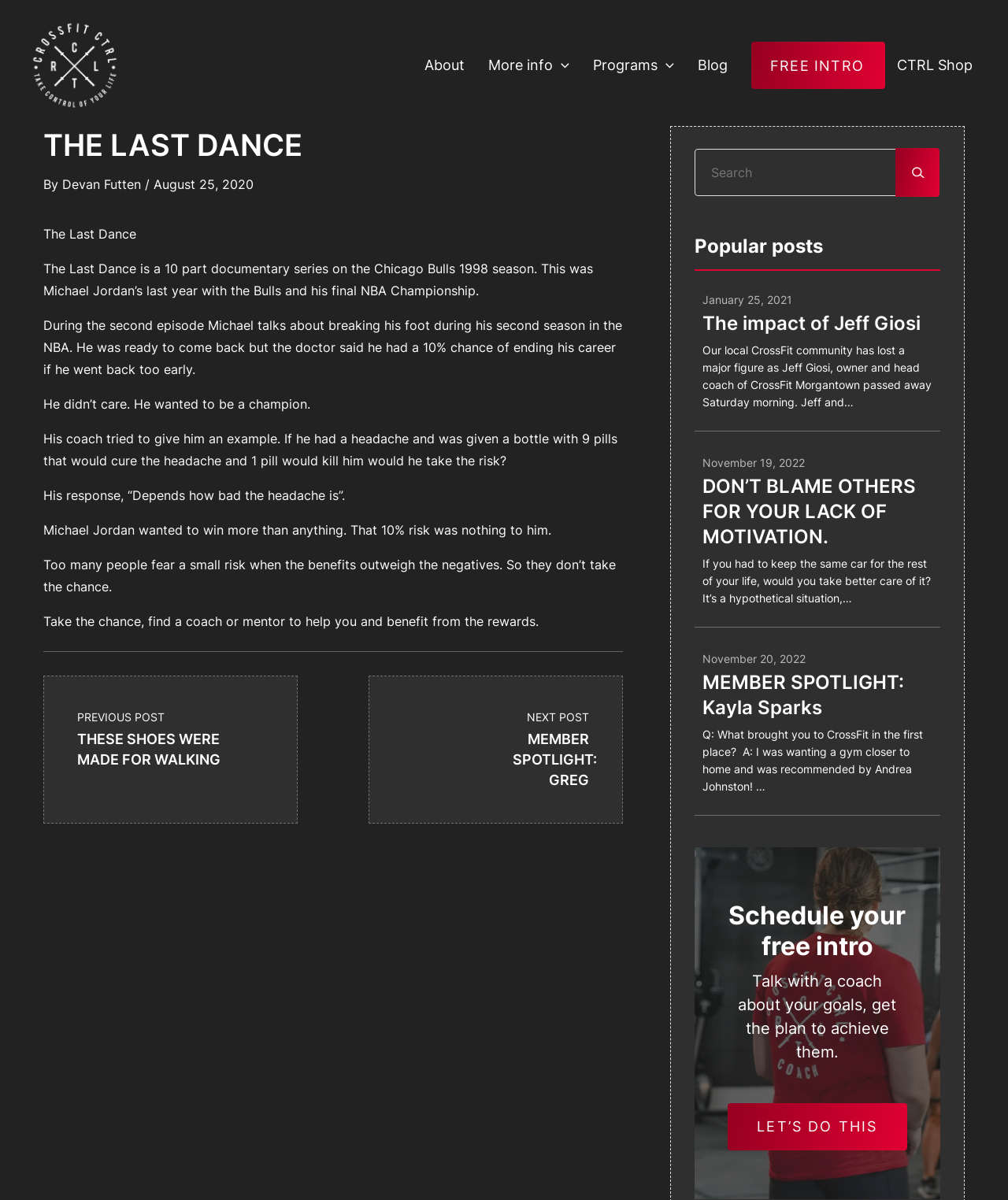How many popular posts are listed?
Can you give a detailed and elaborate answer to the question?

There are three popular posts listed, which are 'The impact of Jeff Giosi', 'DON’T BLAME OTHERS FOR YOUR LACK OF MOTIVATION.', and 'MEMBER SPOTLIGHT: Kayla Sparks'.